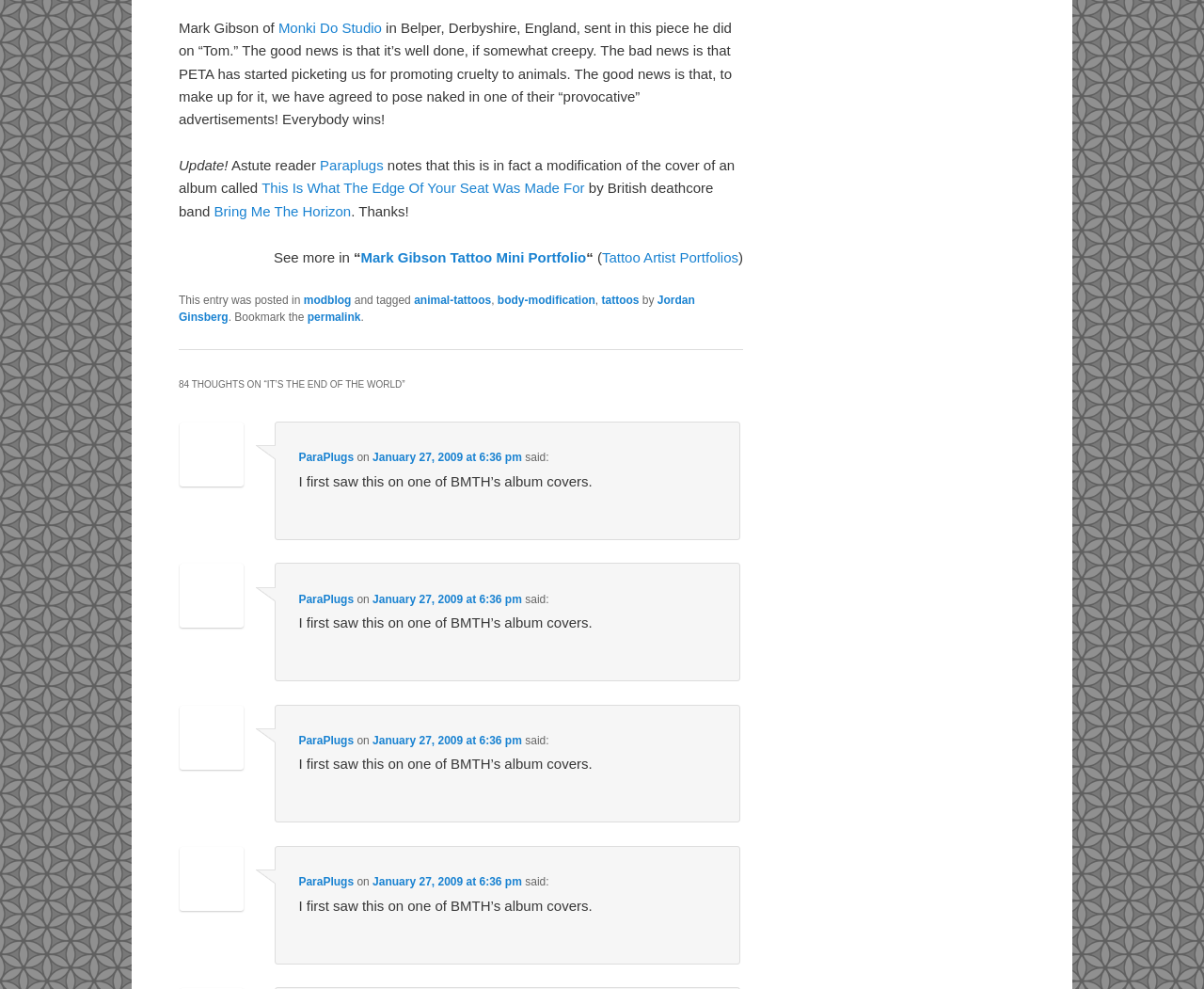Respond to the question below with a concise word or phrase:
What is the name of the tattoo artist?

Mark Gibson